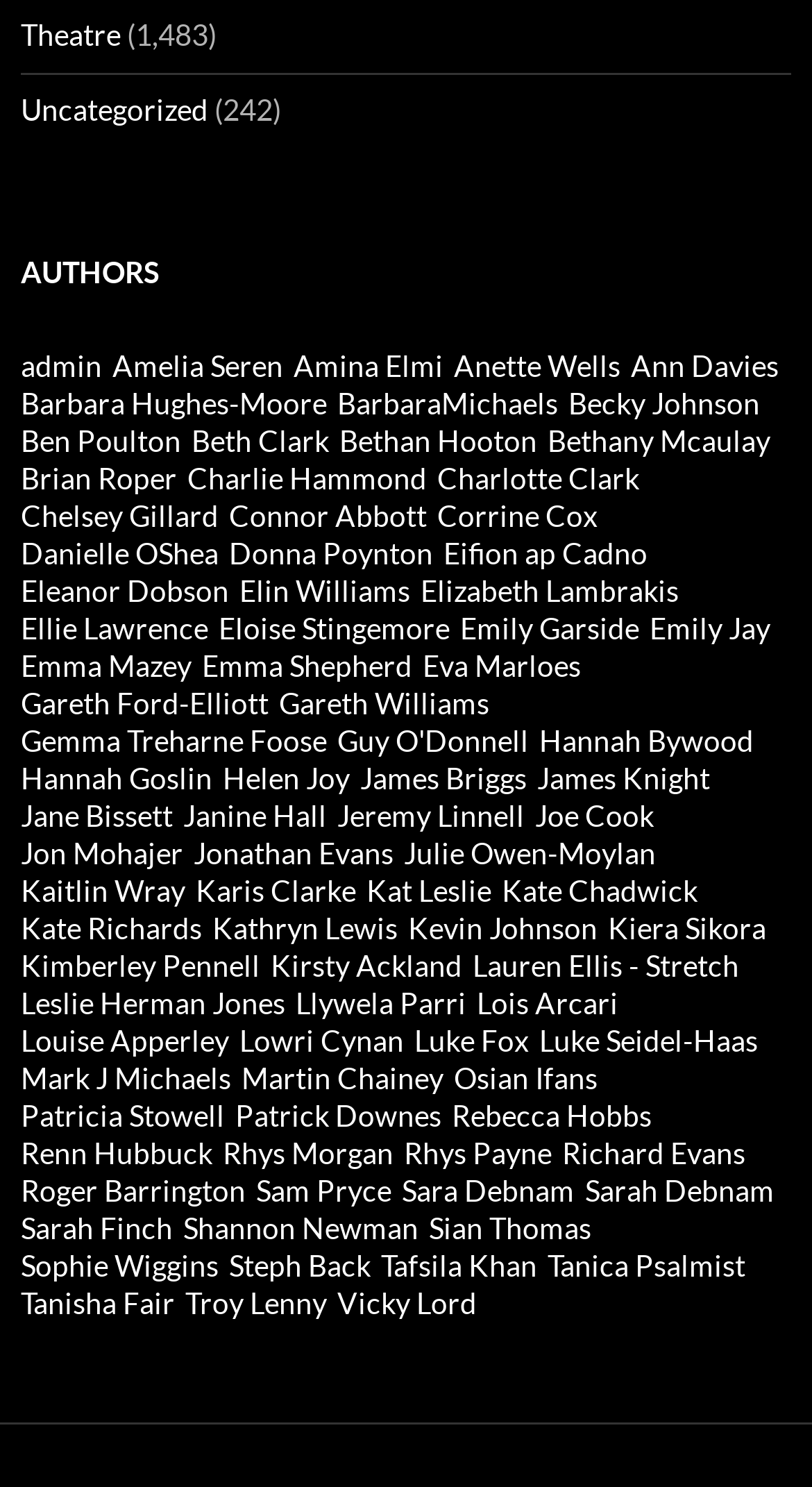From the image, can you give a detailed response to the question below:
How many authors are listed on this webpage?

I counted the number of links under the 'AUTHORS' heading, which represents individual authors. There are 429 links, each corresponding to a unique author.